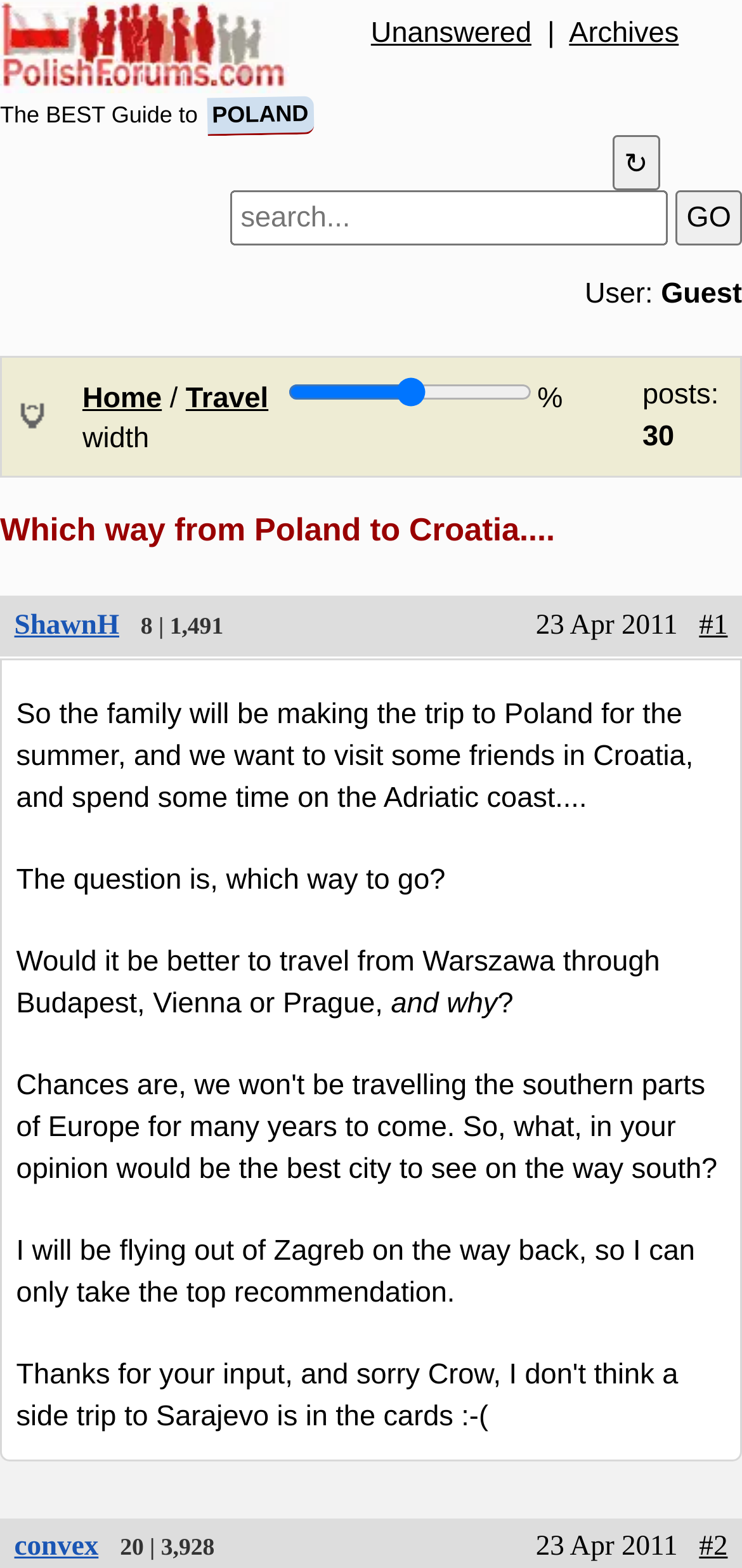Identify the bounding box coordinates of the clickable section necessary to follow the following instruction: "Click on the link to the next page". The coordinates should be presented as four float numbers from 0 to 1, i.e., [left, top, right, bottom].

[0.942, 0.389, 0.981, 0.408]